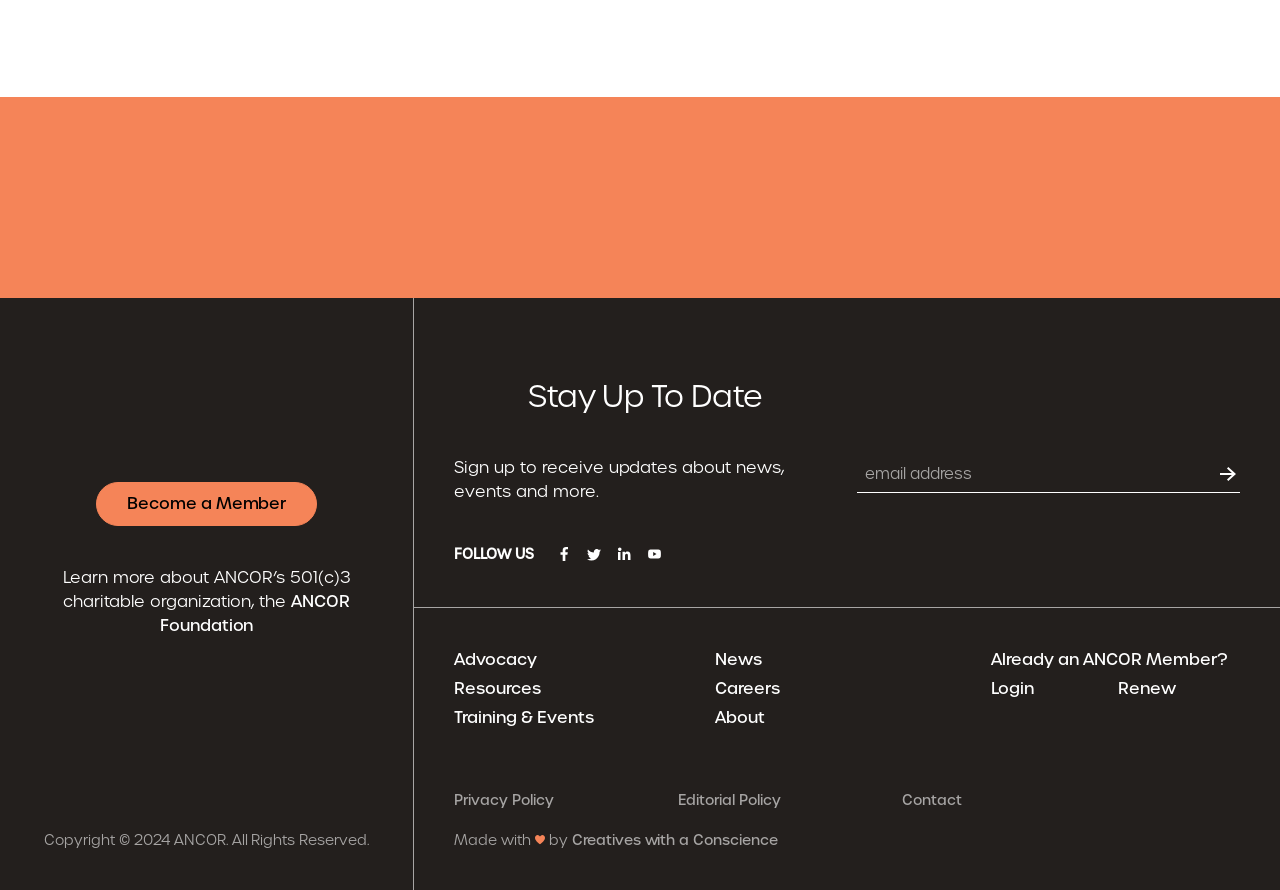Locate the bounding box coordinates of the element that should be clicked to fulfill the instruction: "Learn more about ANCOR Foundation".

[0.125, 0.663, 0.273, 0.716]